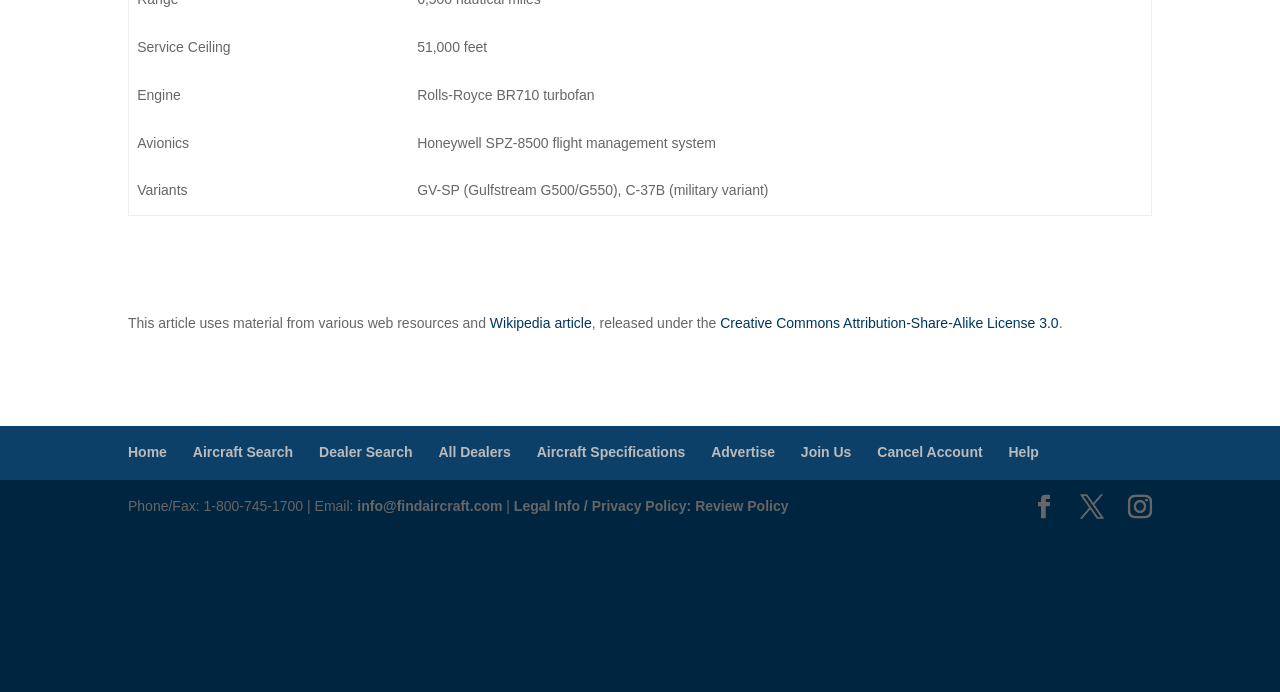What is the service ceiling of this aircraft?
Please use the image to provide an in-depth answer to the question.

Based on the gridcell element with the text 'Service Ceiling' and its corresponding value '51,000 feet', I can determine that the service ceiling of this aircraft is 51,000 feet.